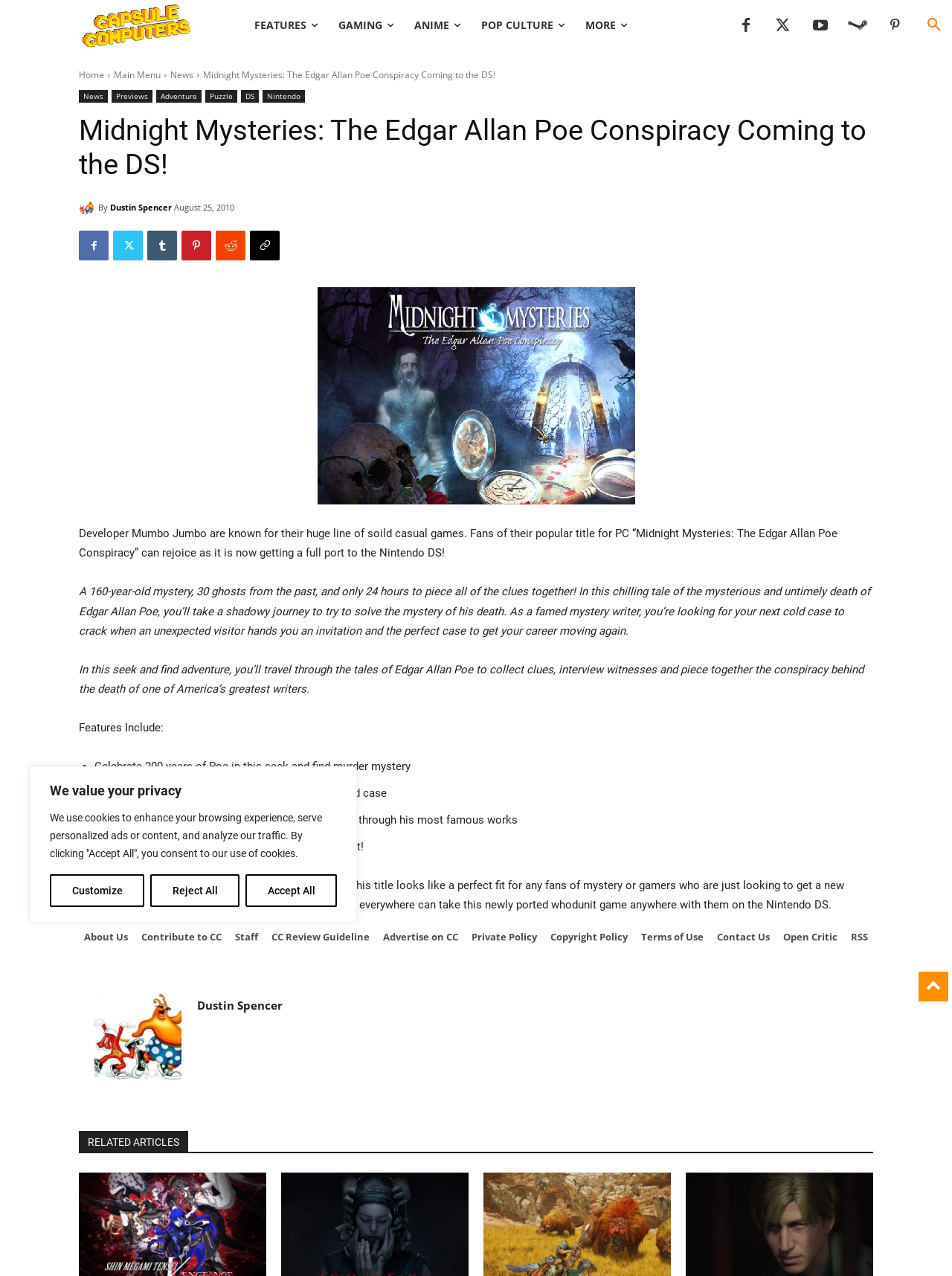Determine the bounding box of the UI component based on this description: "Steam". The bounding box coordinates should be four float values between 0 and 1, i.e., [left, top, right, bottom].

[0.885, 0.009, 0.916, 0.032]